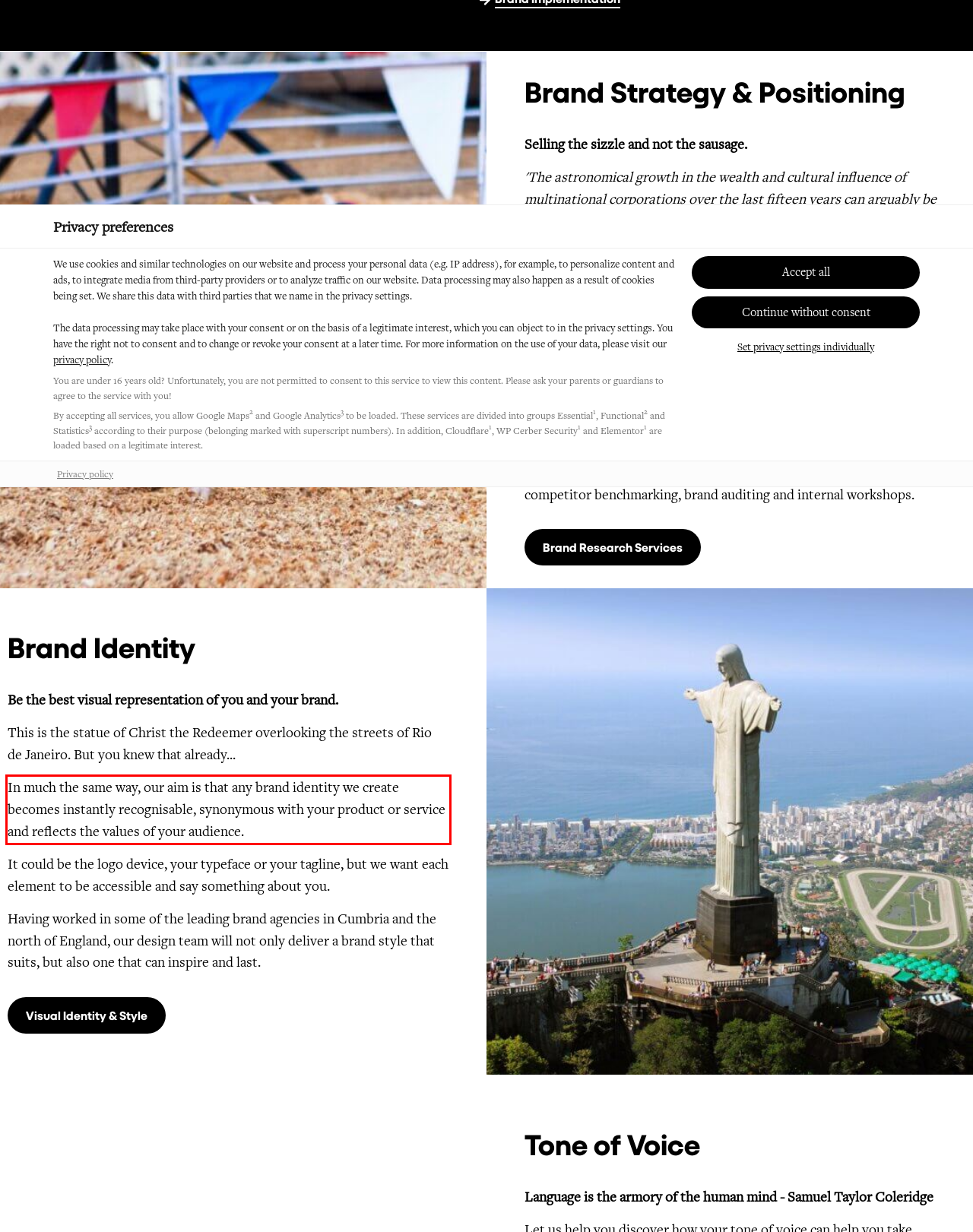You are provided with a screenshot of a webpage featuring a red rectangle bounding box. Extract the text content within this red bounding box using OCR.

In much the same way, our aim is that any brand identity we create becomes instantly recognisable, synonymous with your product or service and reflects the values of your audience.